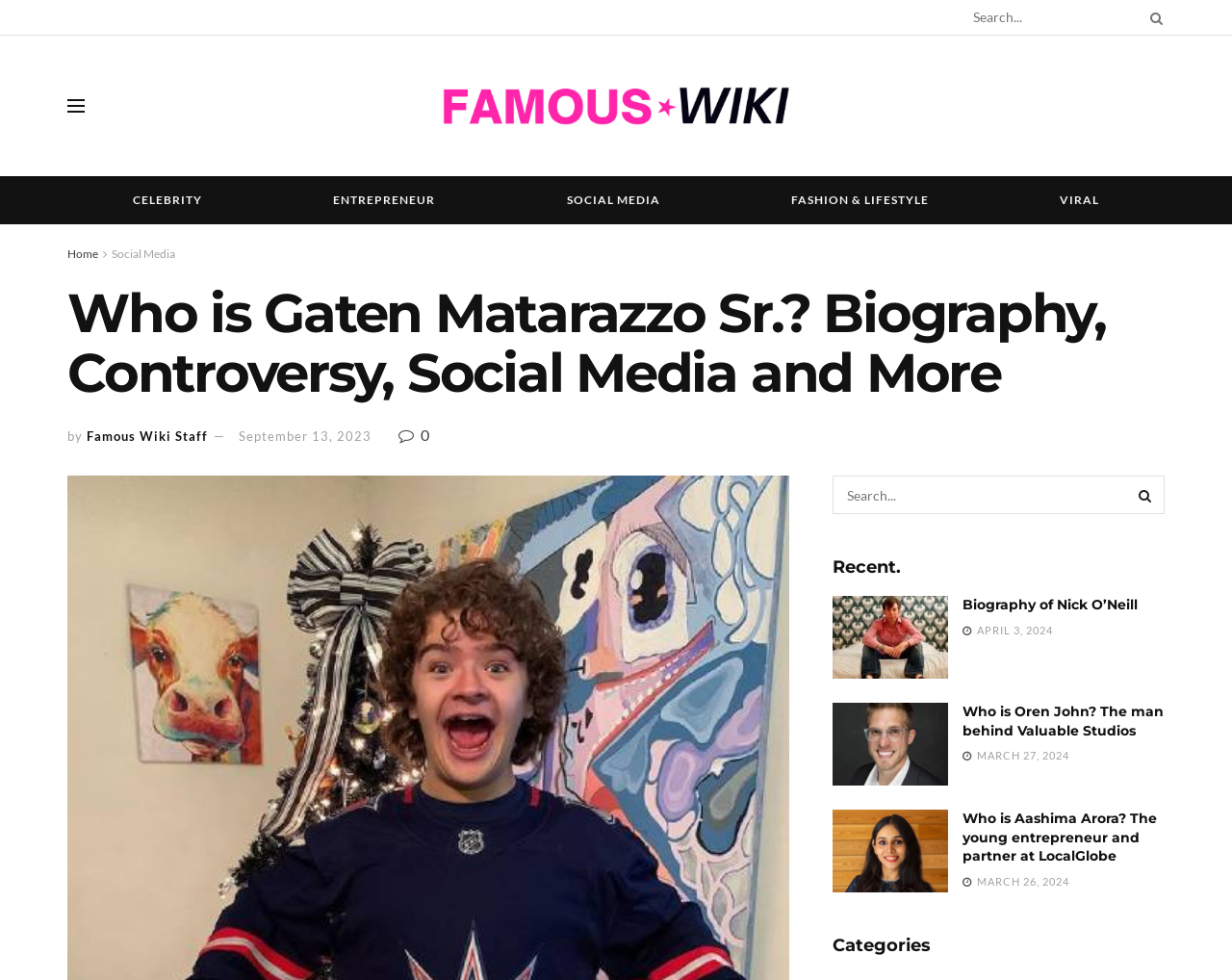Please predict the bounding box coordinates (top-left x, top-left y, bottom-right x, bottom-right y) for the UI element in the screenshot that fits the description: Celebrity

[0.055, 0.18, 0.217, 0.229]